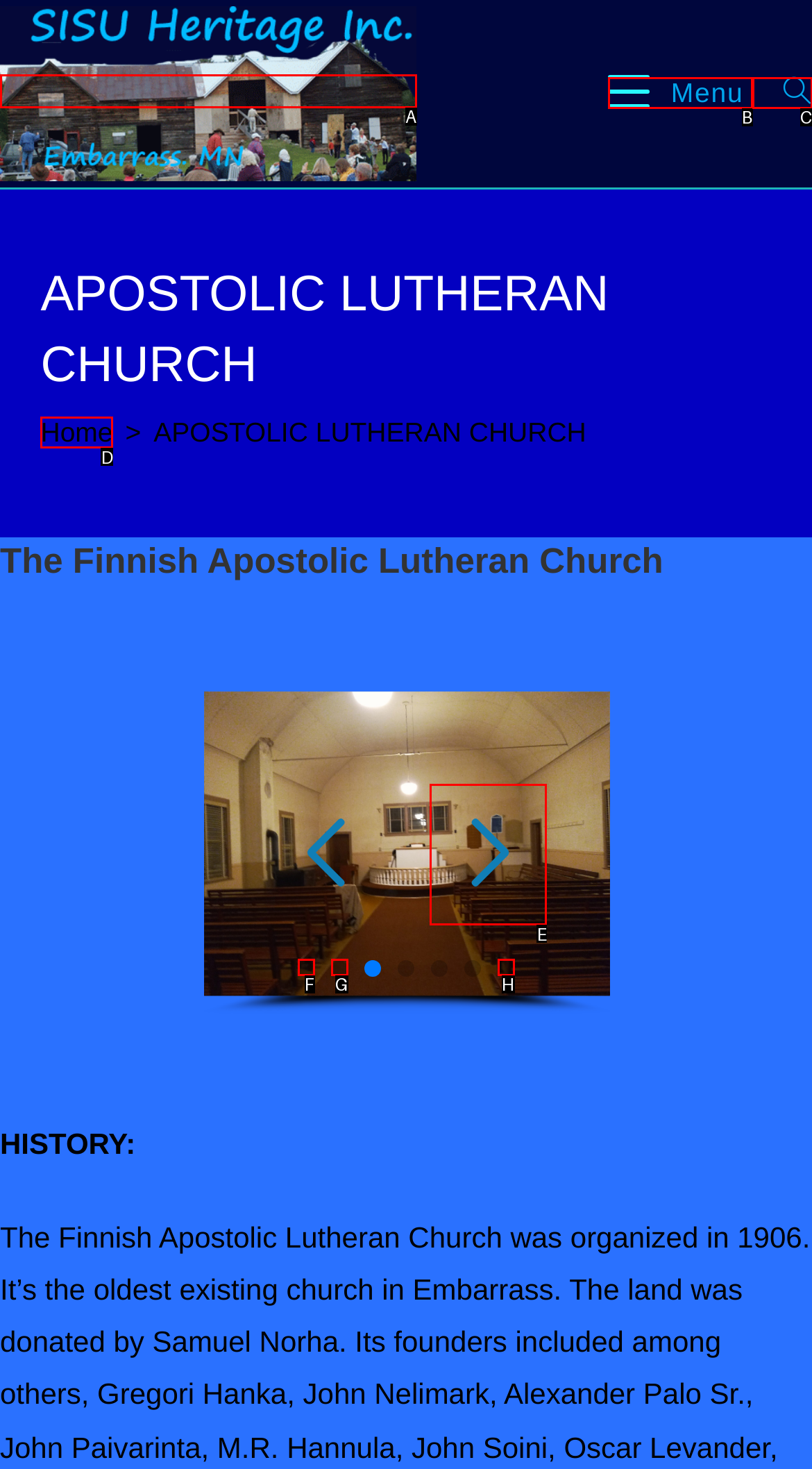Please identify the UI element that matches the description: Menu Close
Respond with the letter of the correct option.

B